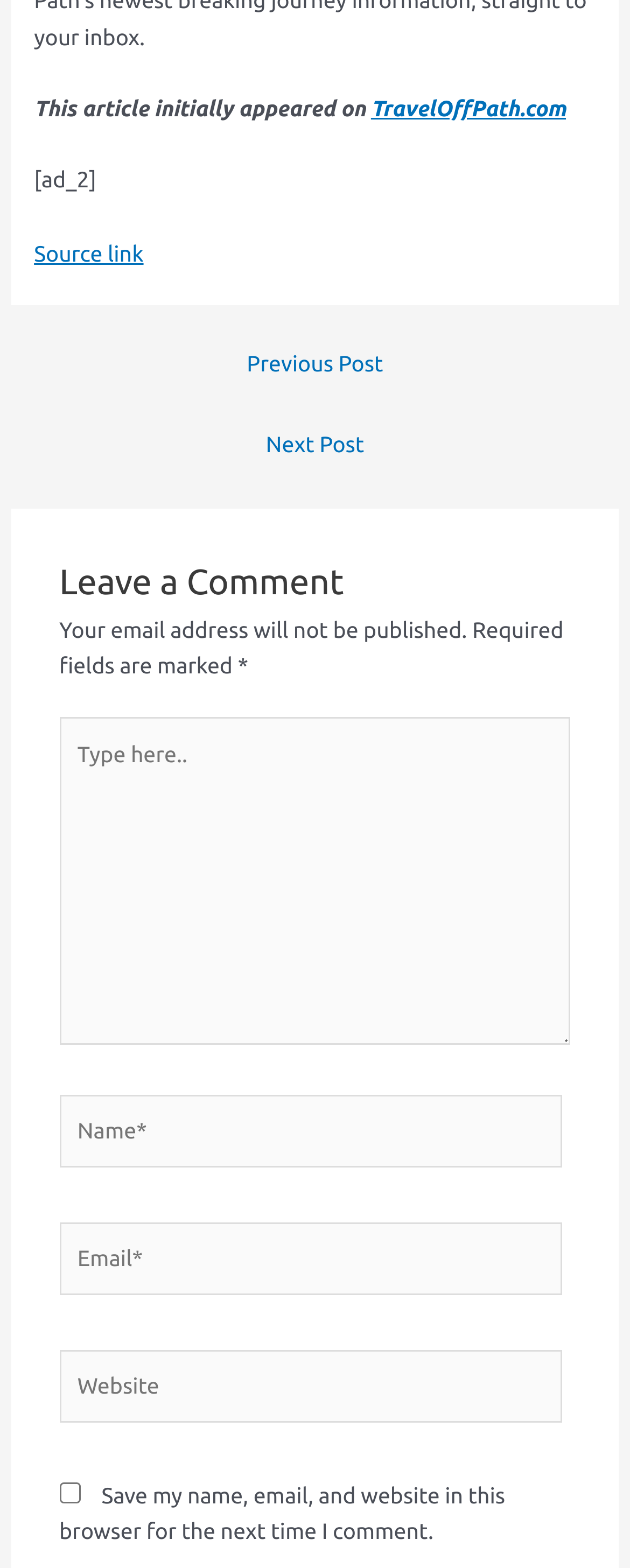What is the purpose of the 'Website' field?
Please provide a single word or phrase answer based on the image.

Optional user info